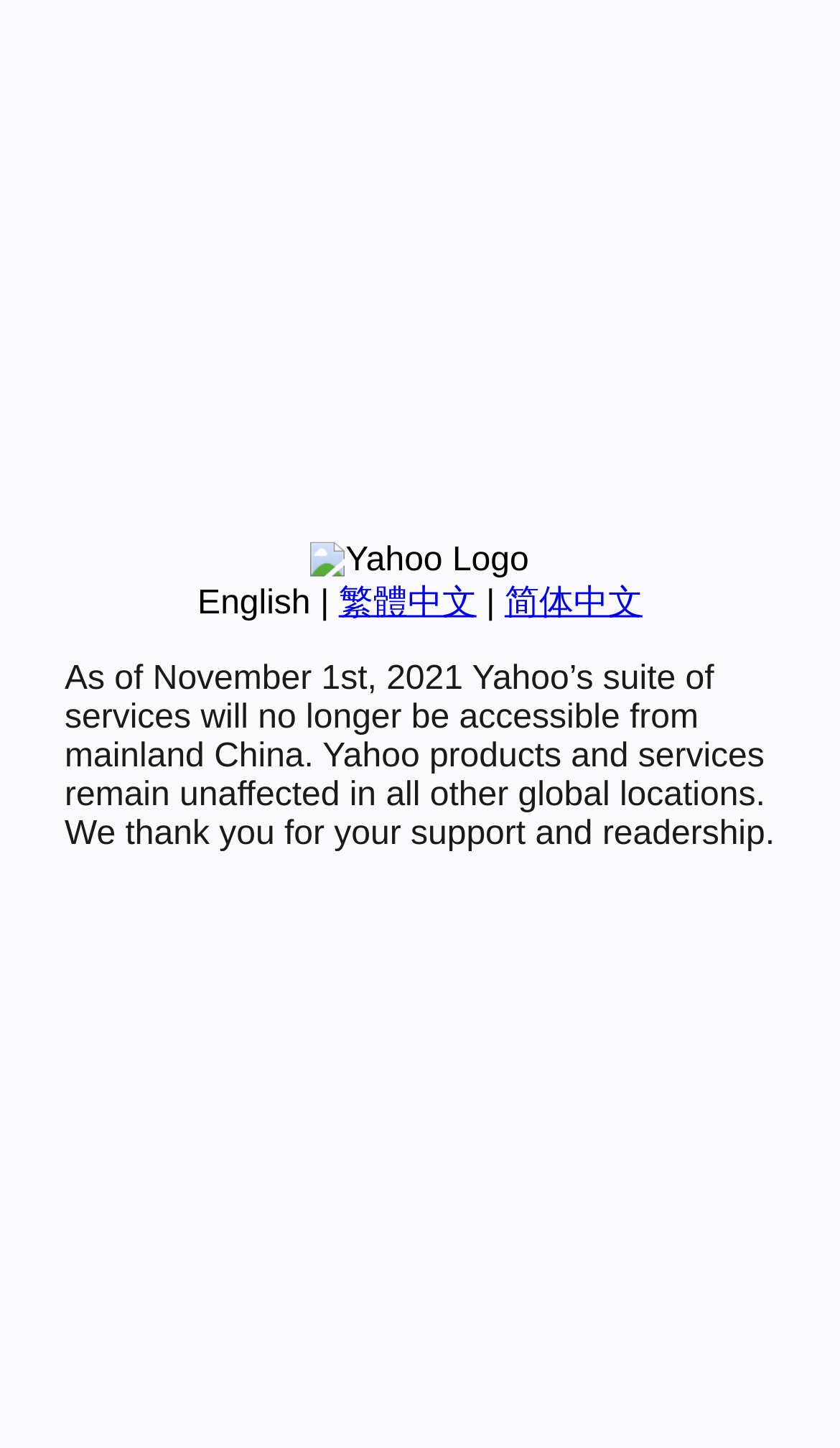Find the bounding box coordinates for the UI element whose description is: "Toggle navigation". The coordinates should be four float numbers between 0 and 1, in the format [left, top, right, bottom].

None